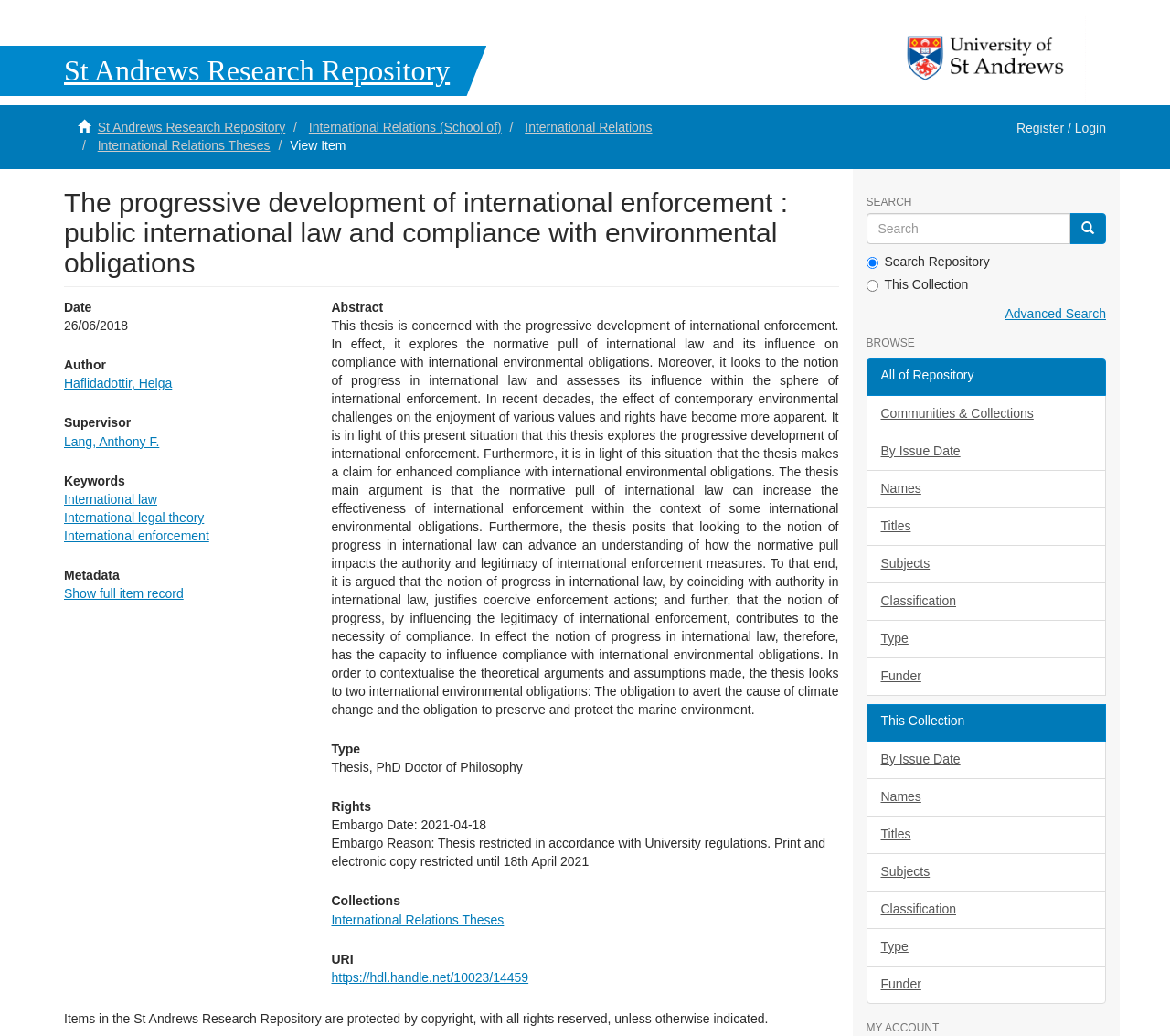Please specify the bounding box coordinates of the clickable section necessary to execute the following command: "View item".

[0.248, 0.133, 0.296, 0.147]